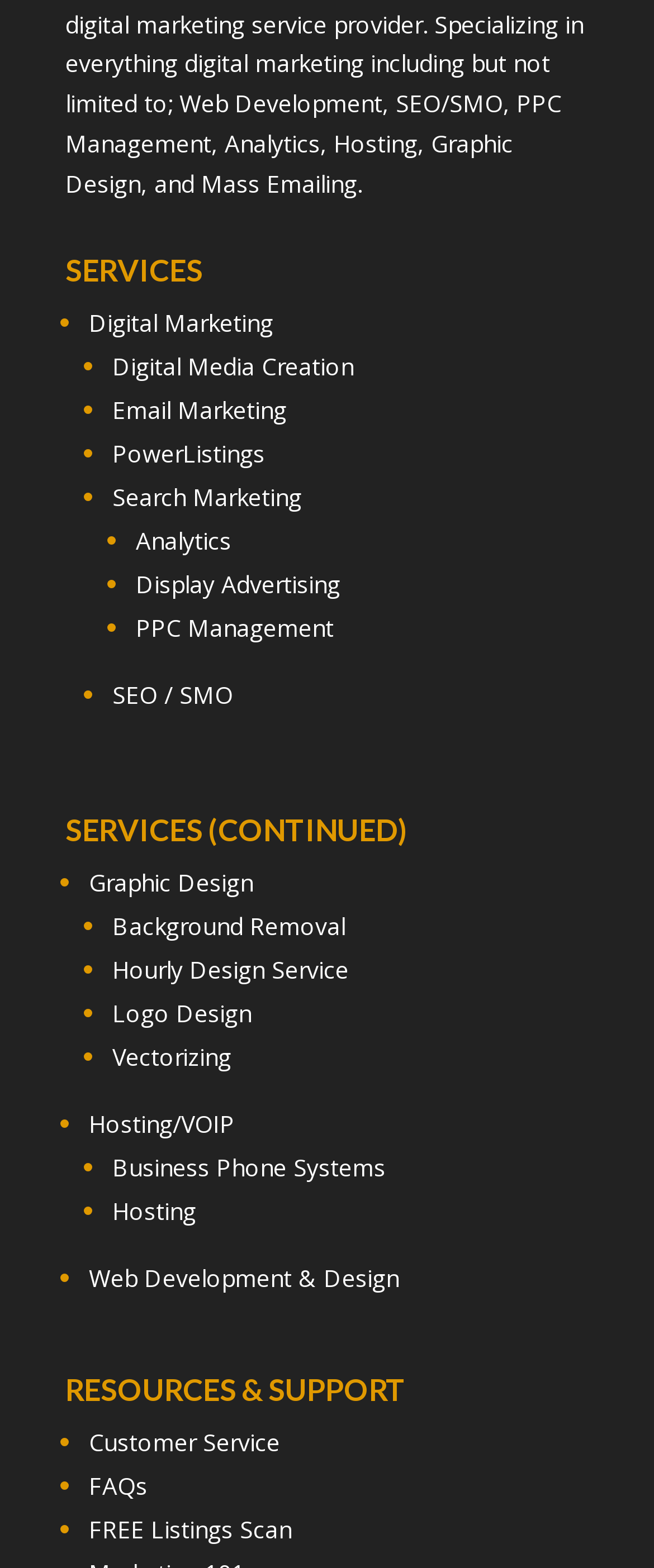What is the purpose of the 'FREE Listings Scan' link?
We need a detailed and exhaustive answer to the question. Please elaborate.

The 'FREE Listings Scan' link is likely a resource provided to customers to scan their listings, possibly to identify errors or opportunities for improvement. This link is listed under the 'RESOURCES & SUPPORT' heading, suggesting that it is a tool provided to support customers.